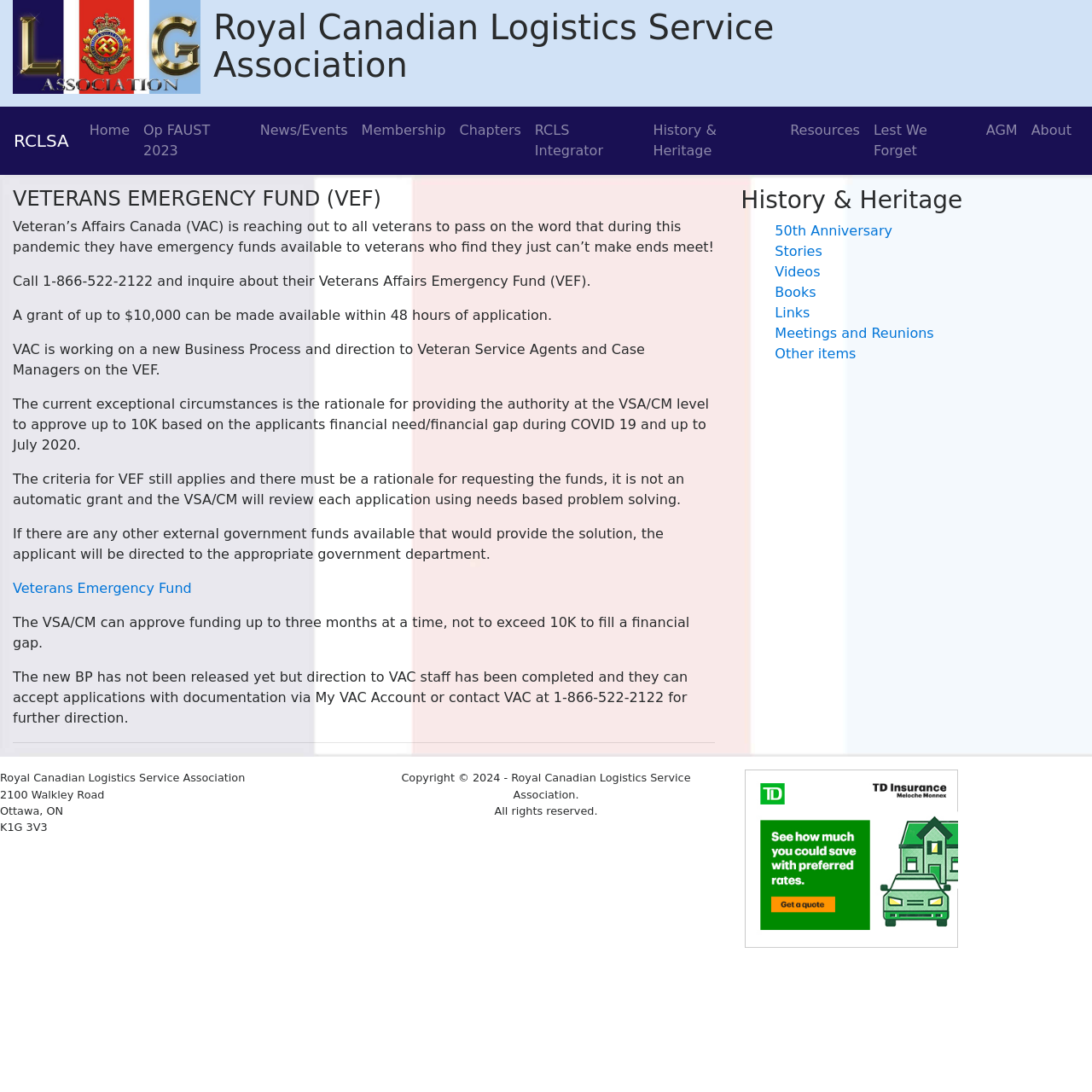Please identify the bounding box coordinates of the element's region that I should click in order to complete the following instruction: "Read about the History & Heritage". The bounding box coordinates consist of four float numbers between 0 and 1, i.e., [left, top, right, bottom].

[0.678, 0.172, 0.988, 0.196]